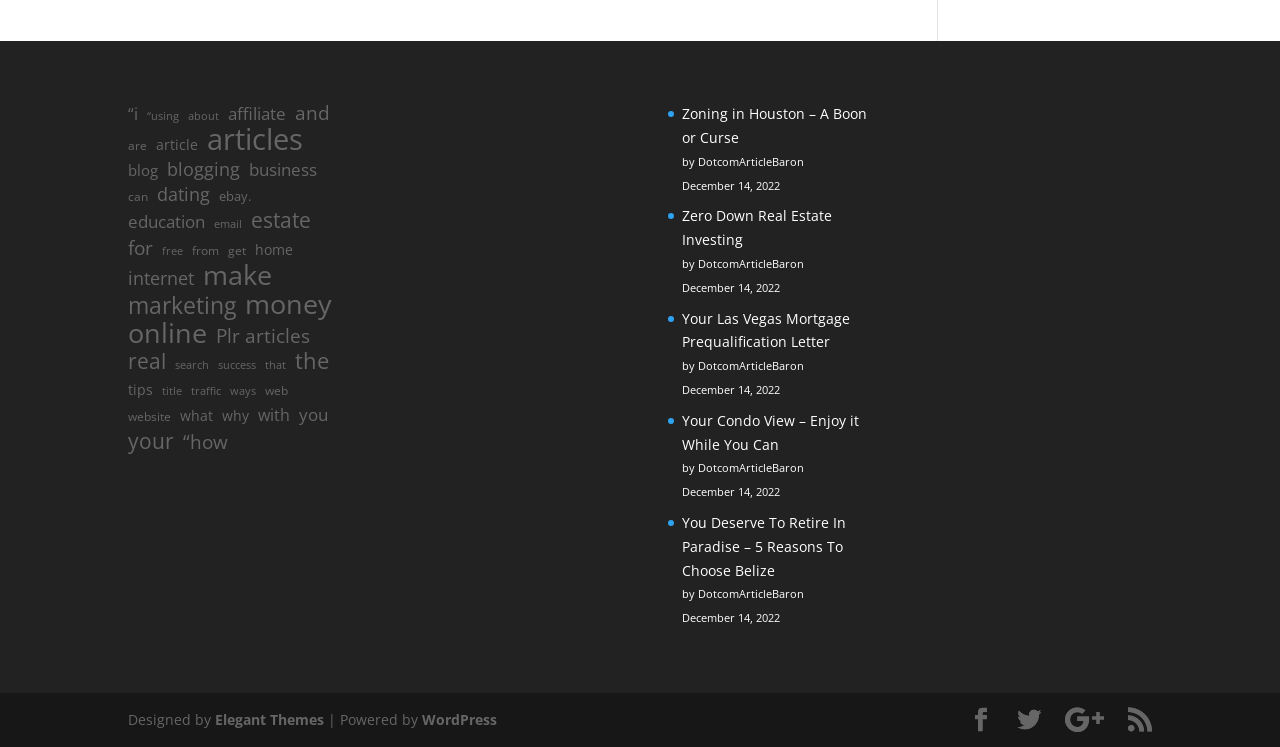Please respond in a single word or phrase: 
What is the platform used to power this webpage?

WordPress